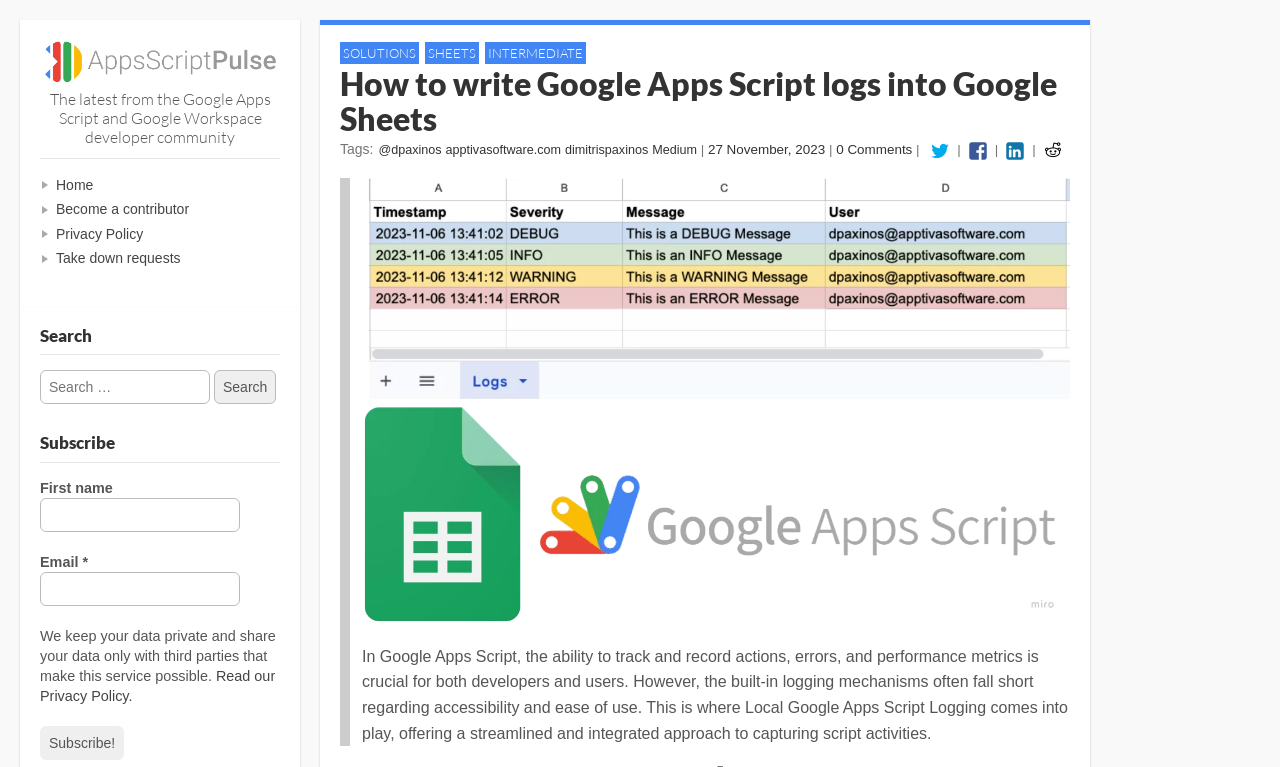Please find the bounding box coordinates (top-left x, top-left y, bottom-right x, bottom-right y) in the screenshot for the UI element described as follows: Become a contributor

[0.044, 0.262, 0.219, 0.284]